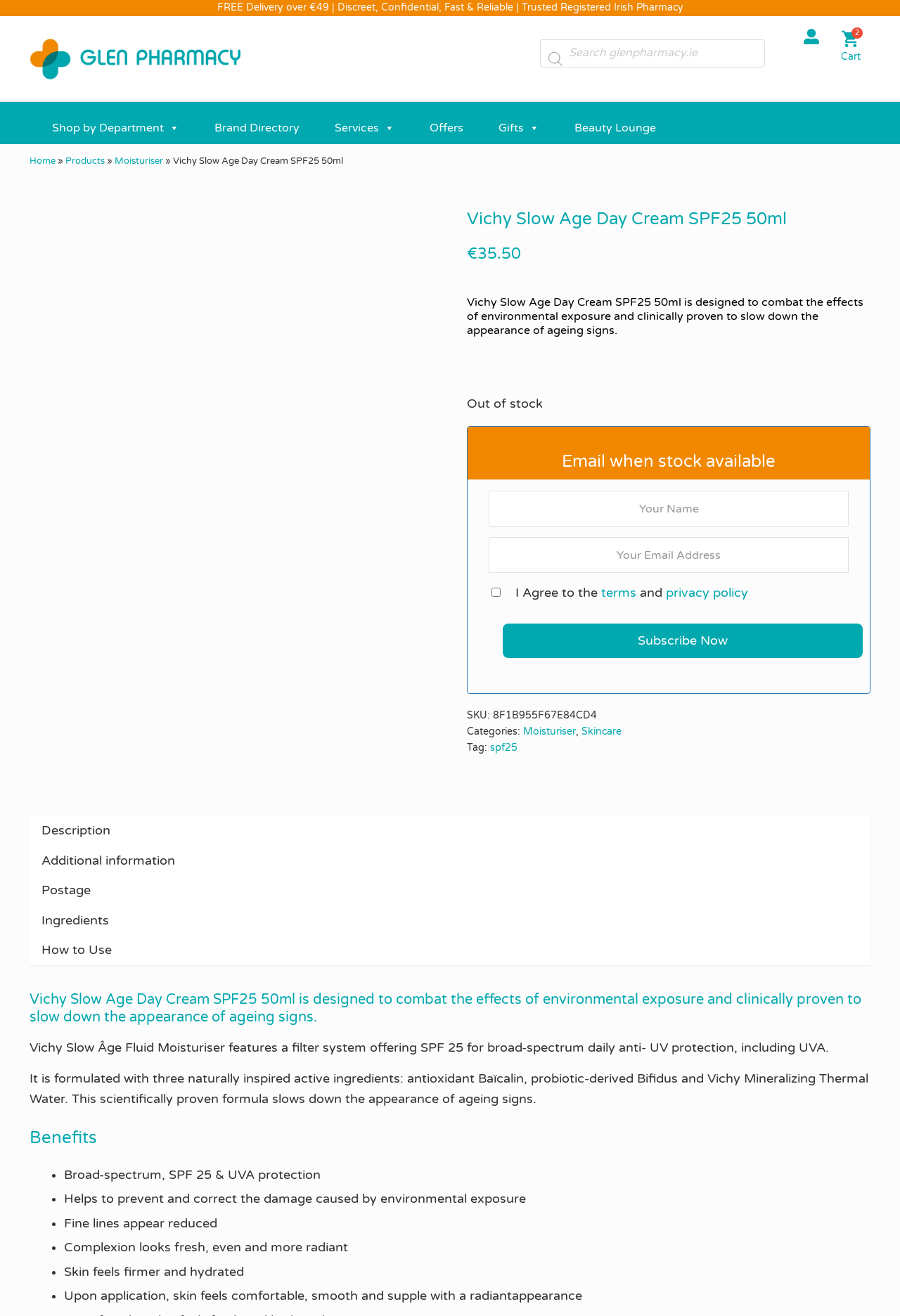Write an extensive caption that covers every aspect of the webpage.

This webpage is about a product, Vichy Slow Age Day Cream SPF25 50ml, on an online pharmacy website, Glen Pharmacy. At the top of the page, there are three links to skip to main content, after header navigation, and site footer. Below that, there is a banner with a promotional message about free delivery and a link to the pharmacy's online Ireland website. 

On the left side of the page, there is a navigation menu with links to shop by department, brand directory, services, offers, gifts, and beauty lounge. Above the product information, there is a breadcrumb navigation showing the path from the home page to the product page.

The product information section is divided into several parts. At the top, there is a product title, "Vichy Slow Age Day Cream SPF25 50ml", and a product image. Below that, there is a brief product description, "Vichy Slow Age Day Cream SPF25 50ml is designed to combat the effects of environmental exposure and clinically proven to slow down the appearance of ageing signs." The product price, €35.50, is displayed next to the description. 

Underneath the product description, there is an "Email when stock available" section, which allows users to input their name and email address to receive a notification when the product is back in stock. 

On the right side of the product information section, there is a tab list with five tabs: Description, Additional information, Postage, Ingredients, and How to Use. The Description tab is currently selected, showing a detailed product description, including its benefits, such as broad-spectrum SPF 25 protection, helping to prevent and correct environmental damage, reducing fine lines, and hydrating the skin.

At the bottom of the page, there is a search bar and links to the pharmacy's account, cart, and other services.